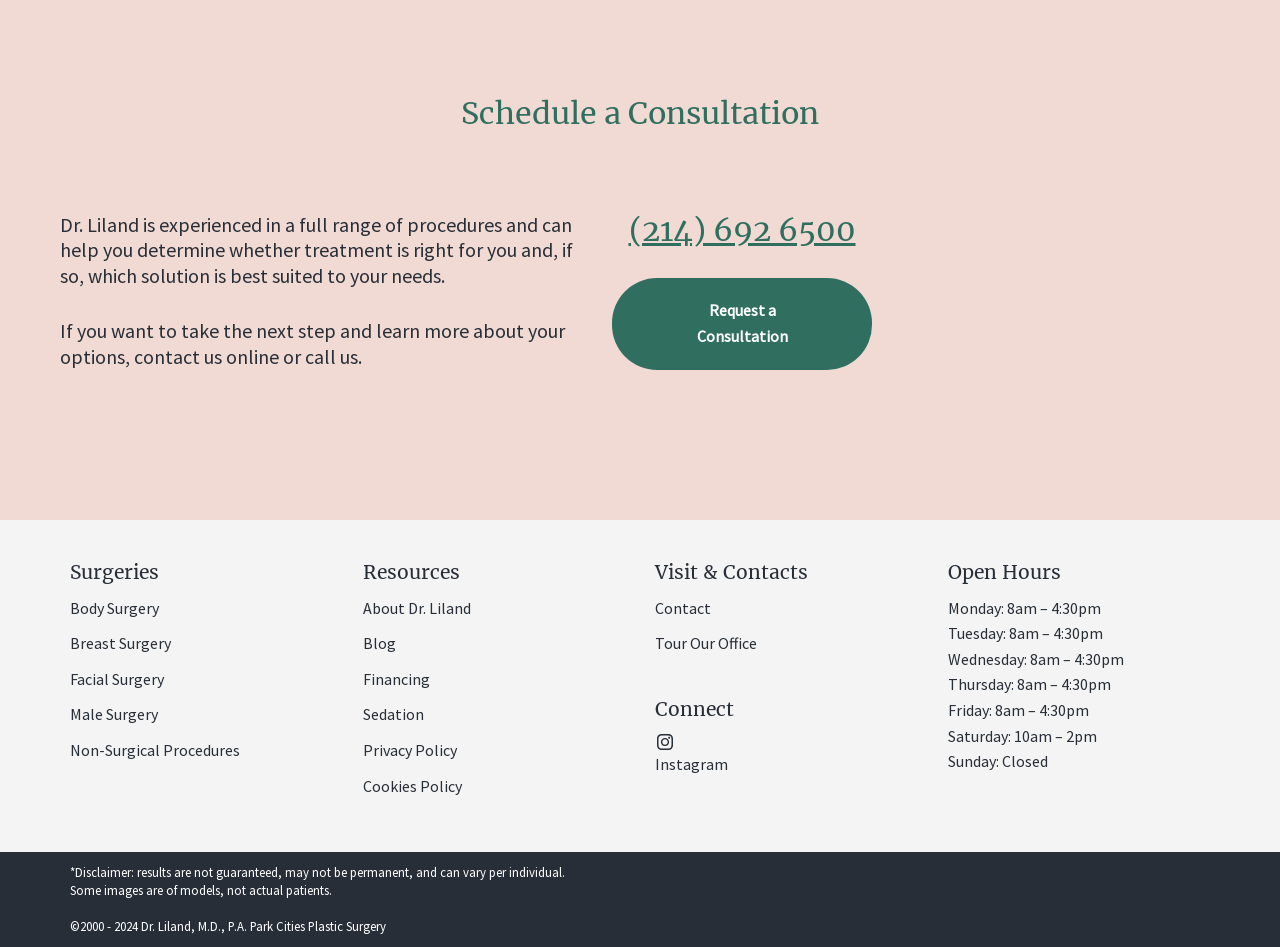What type of surgeries are offered?
Using the information from the image, give a concise answer in one word or a short phrase.

Body, Breast, Facial, Male